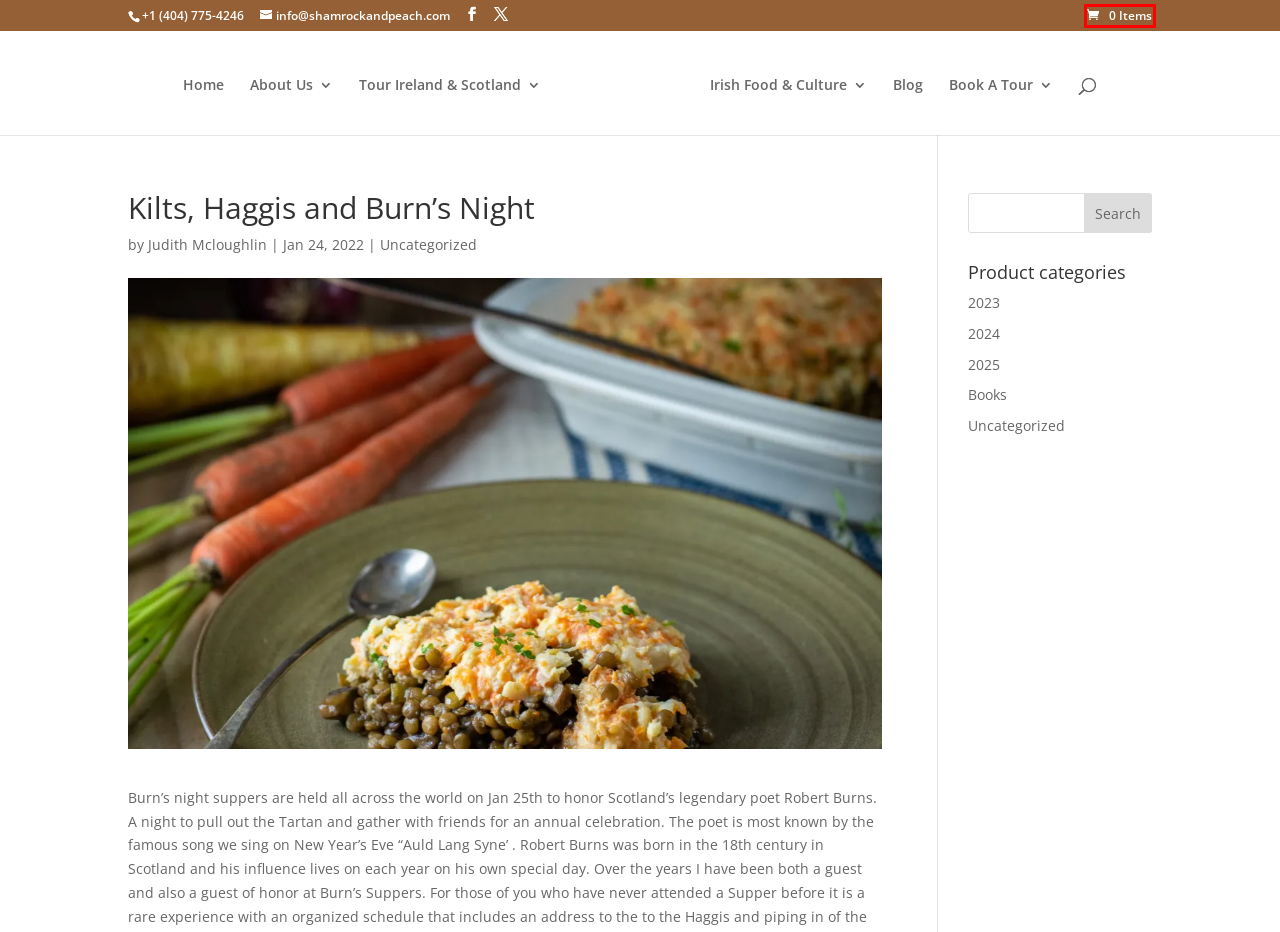Look at the given screenshot of a webpage with a red rectangle bounding box around a UI element. Pick the description that best matches the new webpage after clicking the element highlighted. The descriptions are:
A. Ireland and Scotland Tours That You'll Love
B. Books | Shamrock and Peach
C. 2023 | Shamrock and Peach
D. 2024 | Shamrock and Peach
E. Uncategorized | Shamrock and Peach
F. Blog | Shamrock and Peach
G. 2025 | Shamrock and Peach
H. Cart | Shamrock and Peach

H